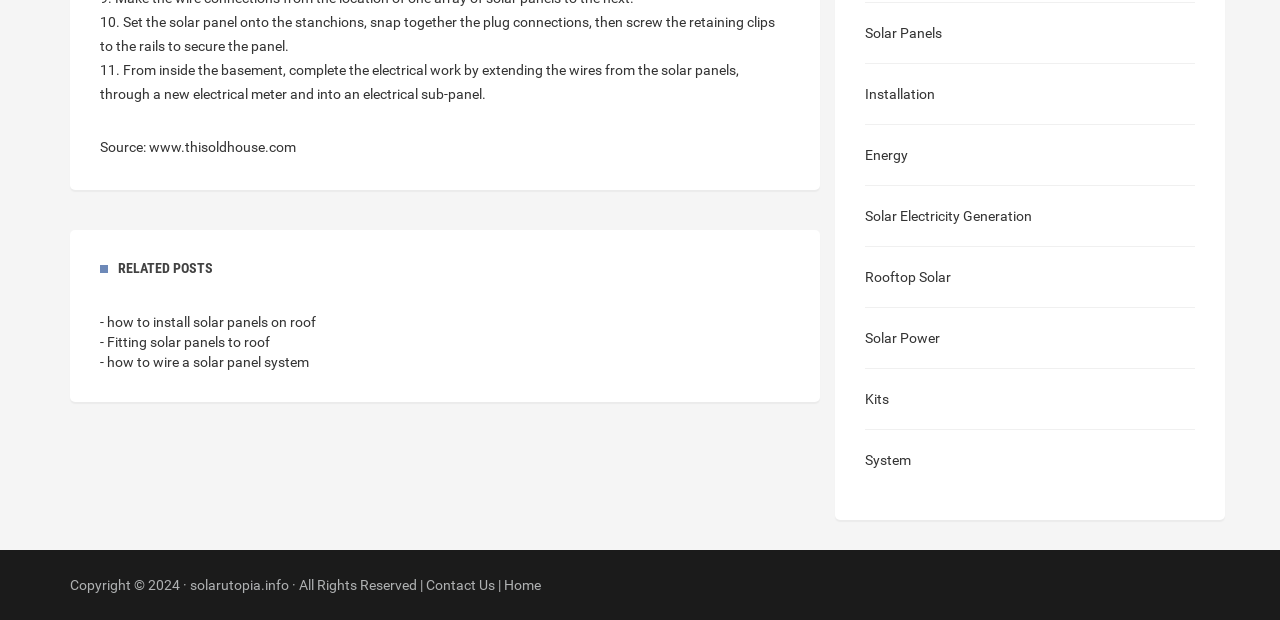What is the purpose of the links under 'RELATED POSTS'?
Give a detailed explanation using the information visible in the image.

The links under the 'RELATED POSTS' heading appear to provide additional information related to the topic of solar panel installation, such as how to install solar panels on a roof or how to wire a solar panel system.